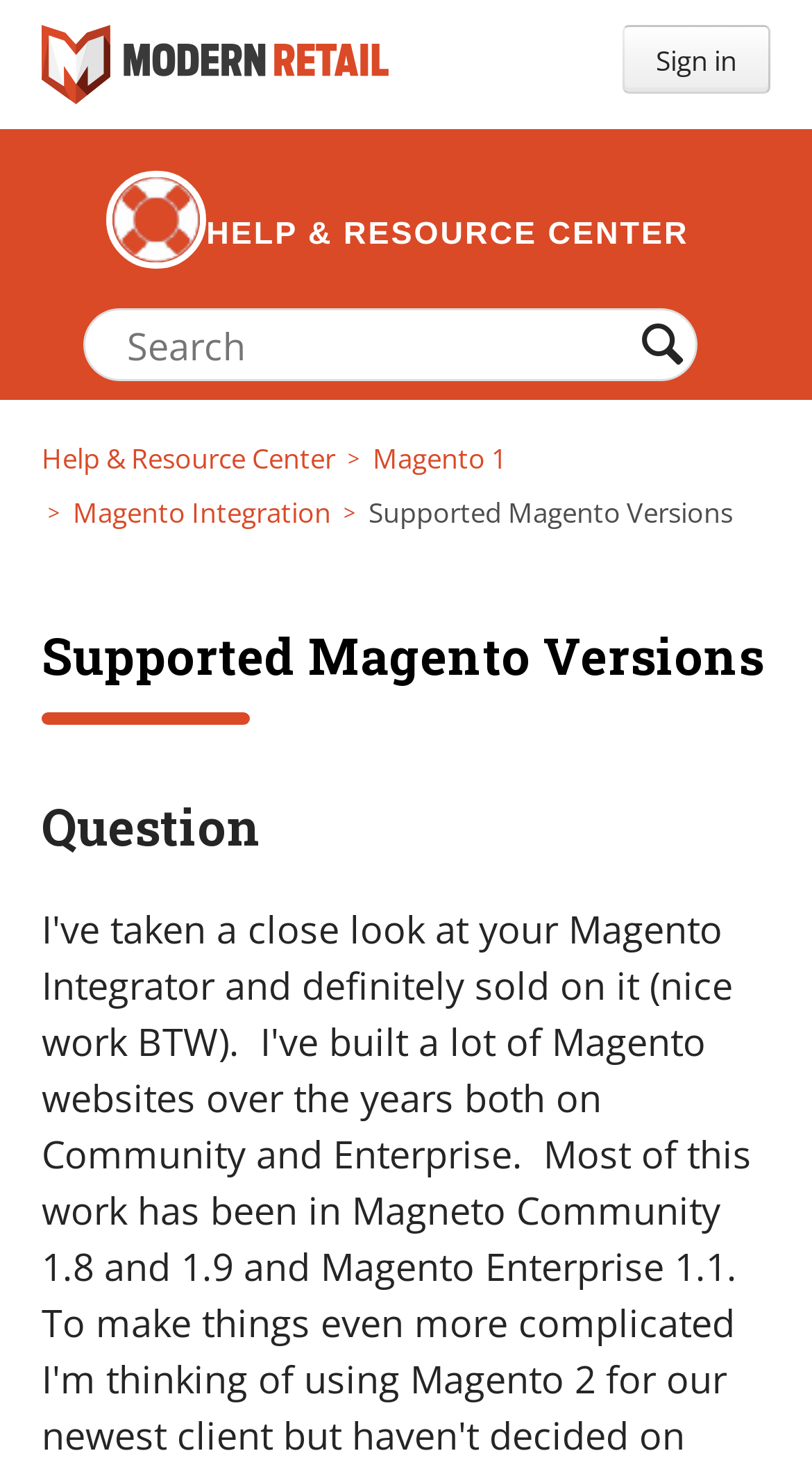Determine the bounding box coordinates for the area that needs to be clicked to fulfill this task: "Search for something". The coordinates must be given as four float numbers between 0 and 1, i.e., [left, top, right, bottom].

[0.103, 0.211, 0.897, 0.261]